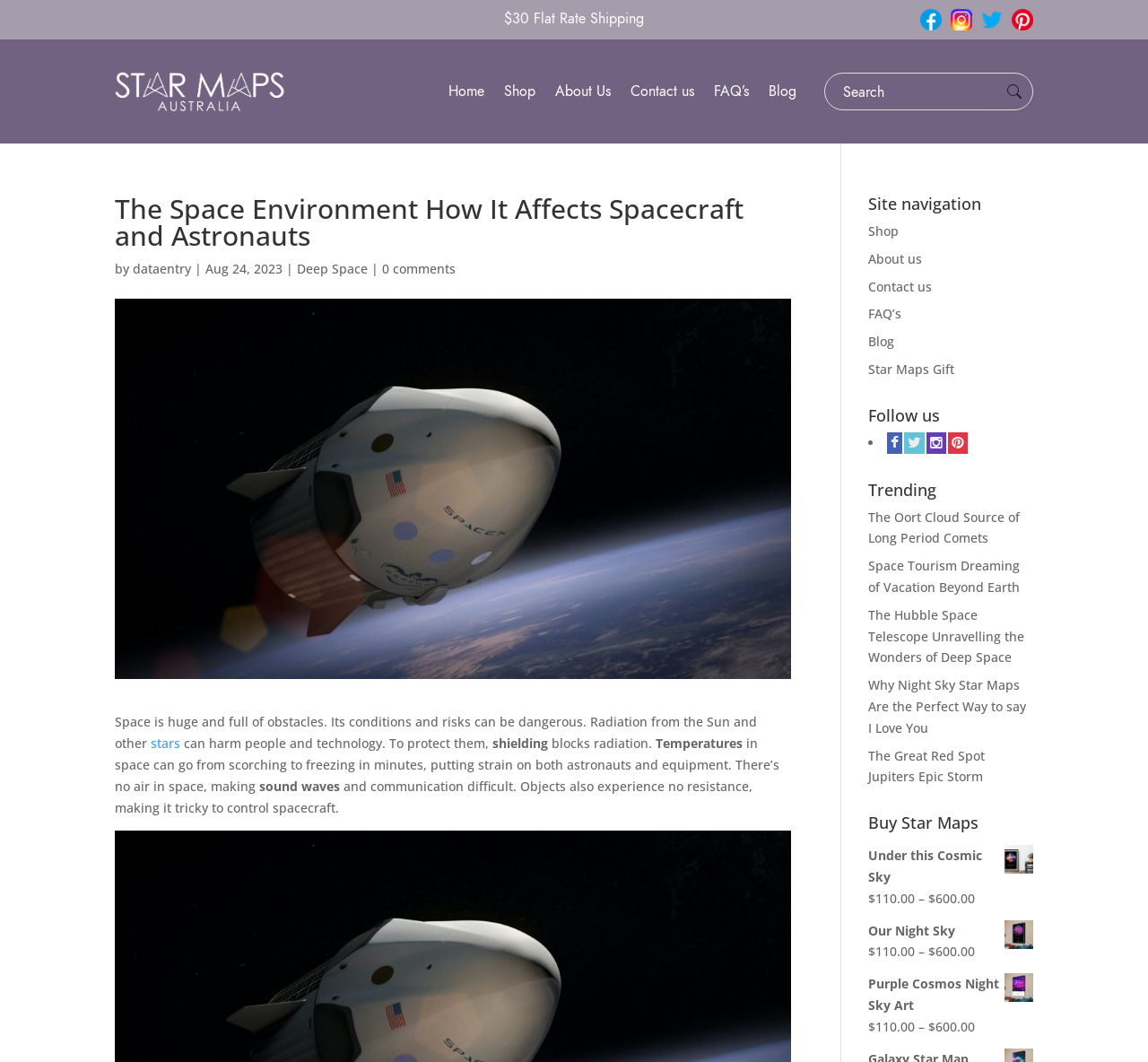What is the purpose of shielding in space?
Kindly answer the question with as much detail as you can.

According to the article, shielding is used to protect people and technology from radiation in space. This is mentioned in the sentence 'To protect them, shielding blocks radiation.'